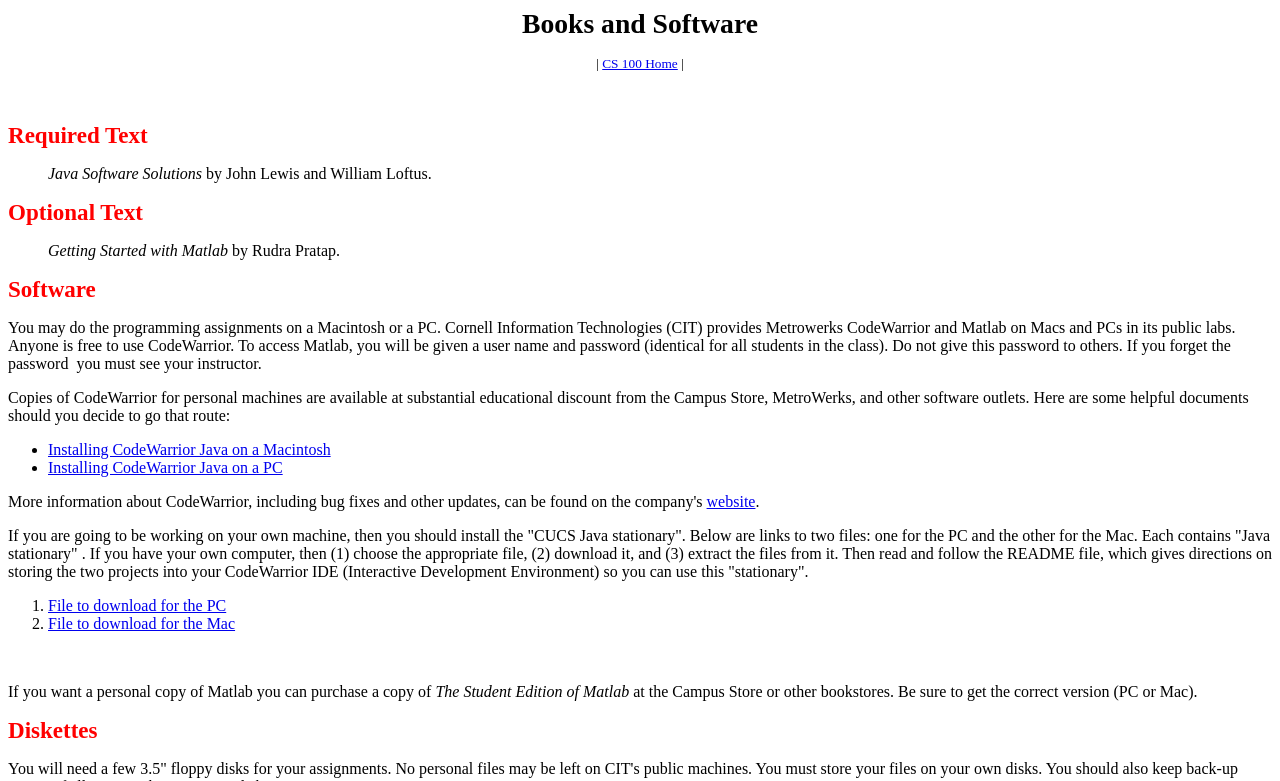What is the name of the book by John Lewis and William Loftus?
Look at the image and construct a detailed response to the question.

I found the answer by looking at the blockquote element with the text 'Java Software Solutions' which is followed by 'by John Lewis and William Loftus.'